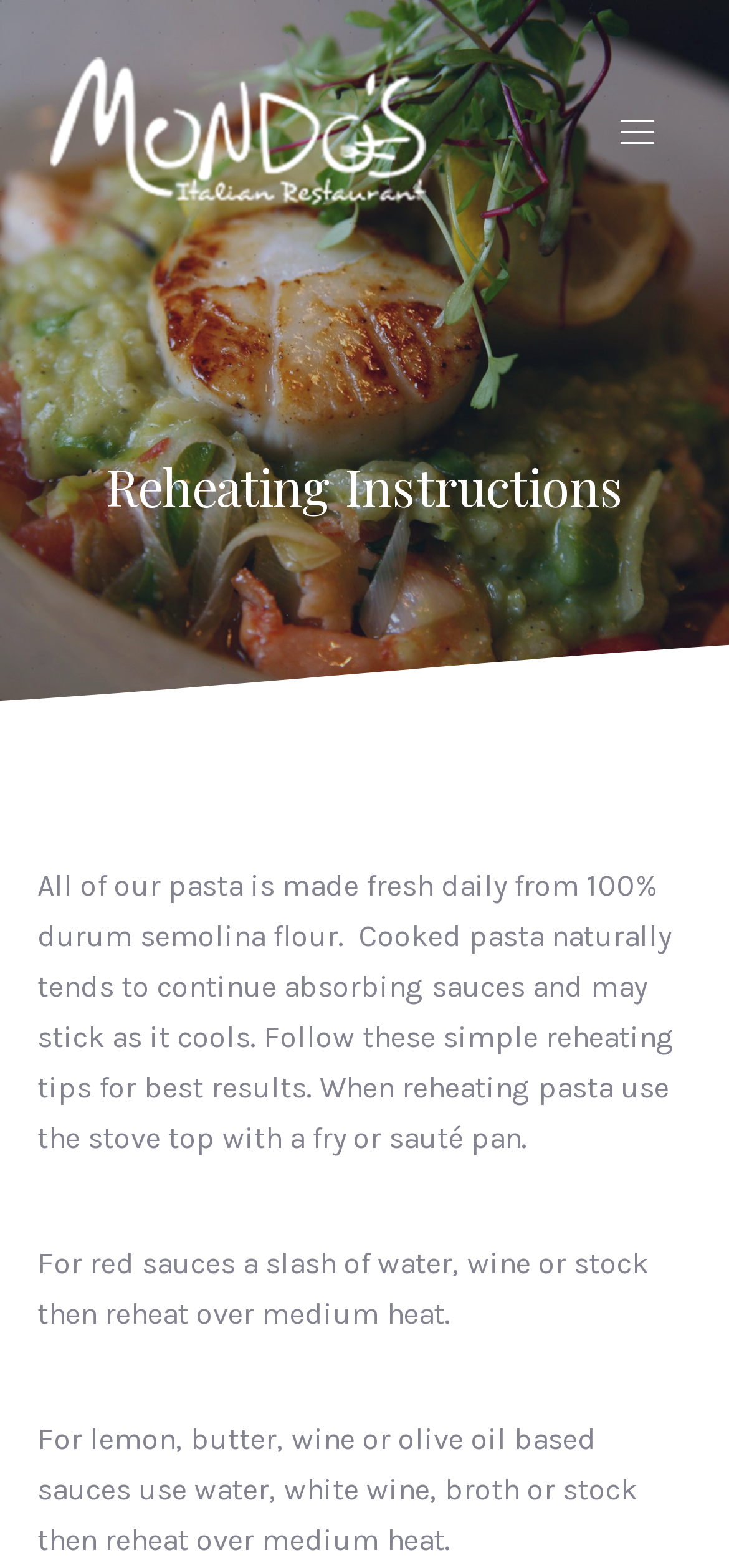Using the format (top-left x, top-left y, bottom-right x, bottom-right y), provide the bounding box coordinates for the described UI element. All values should be floating point numbers between 0 and 1: Close (Esc)

[0.846, 0.0, 1.0, 0.072]